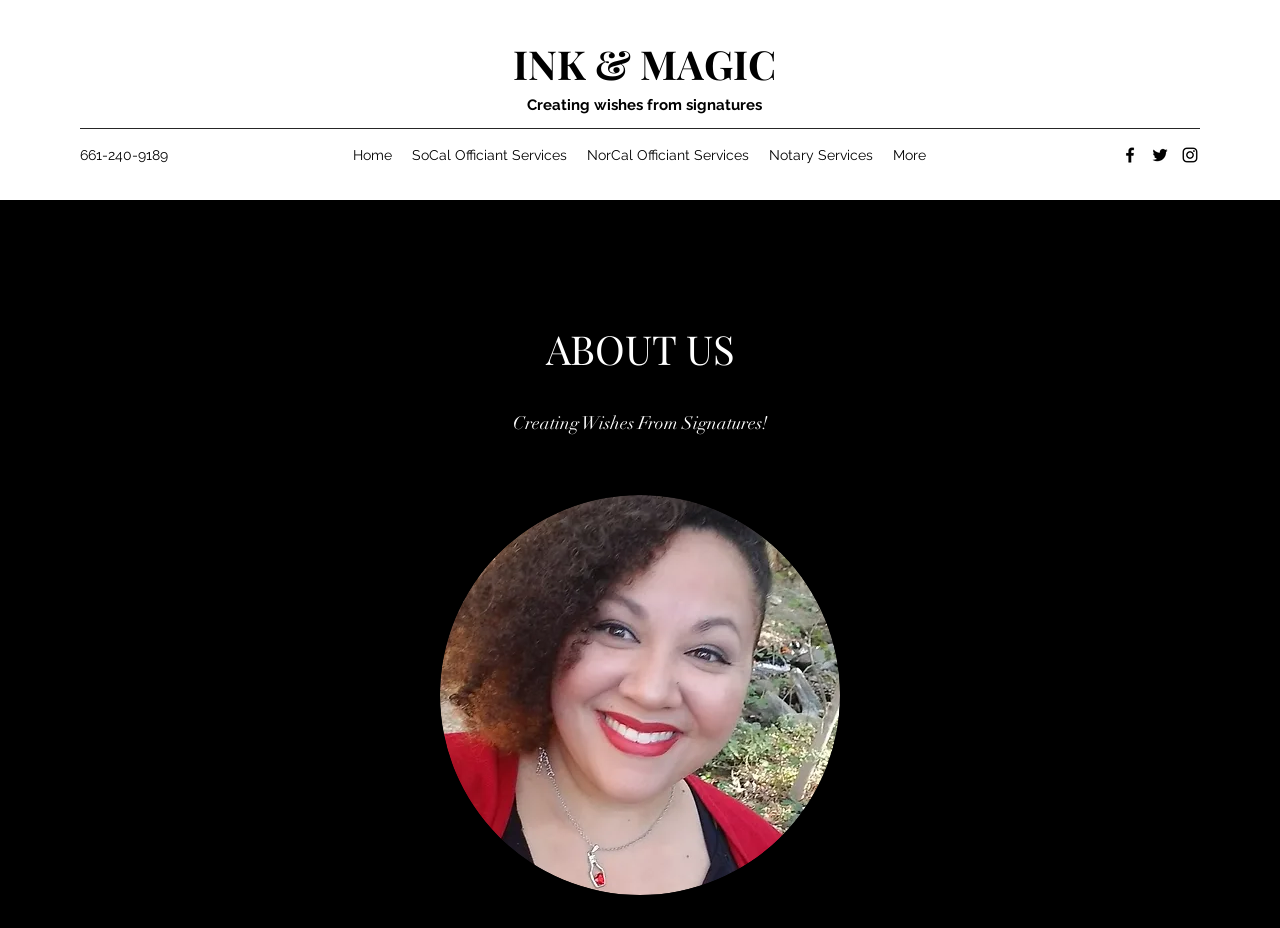Using the provided description Notary Services, find the bounding box coordinates for the UI element. Provide the coordinates in (top-left x, top-left y, bottom-right x, bottom-right y) format, ensuring all values are between 0 and 1.

[0.593, 0.151, 0.69, 0.183]